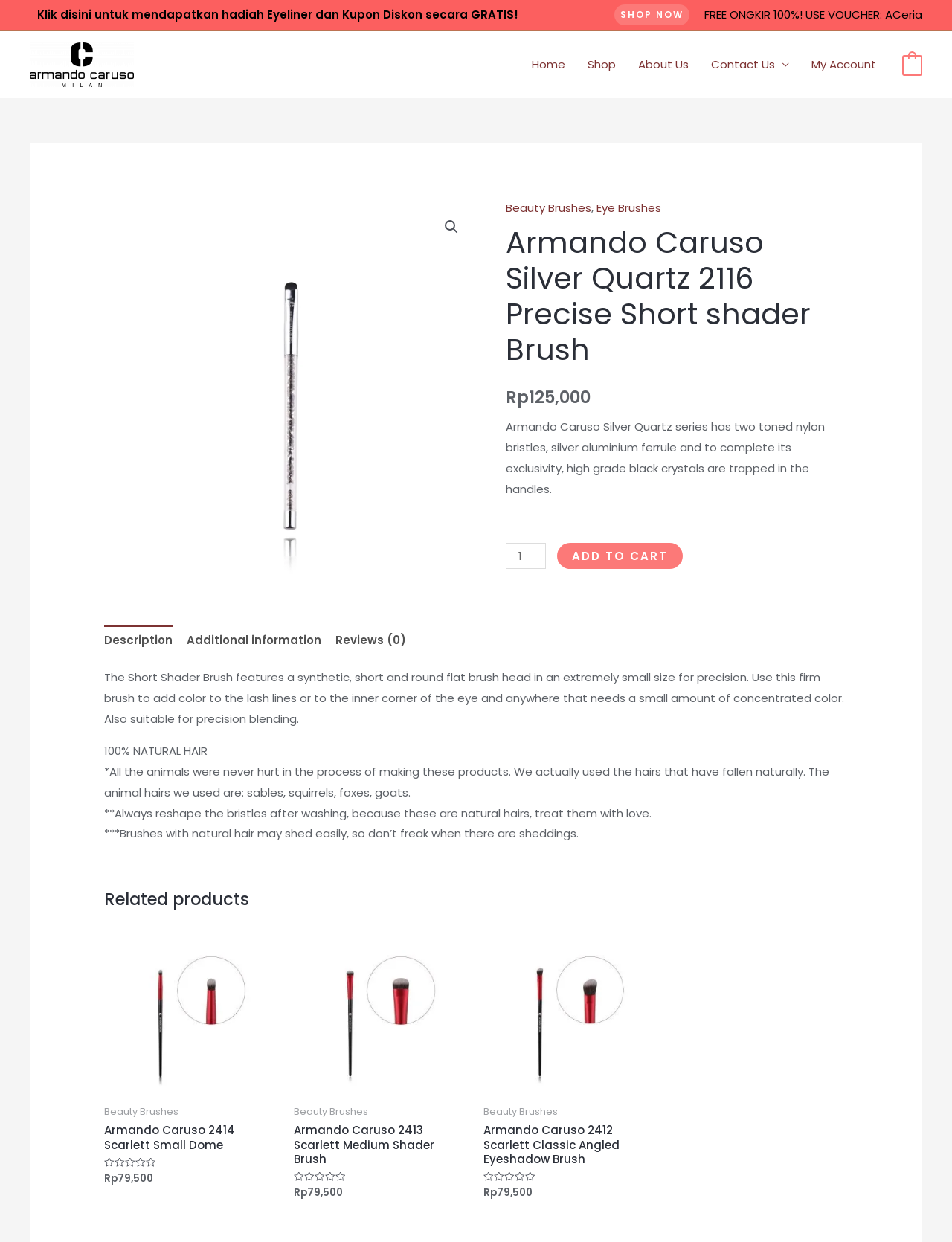What is the price of the Armando Caruso Silver Quartz 2116 Precise Short shader Brush?
Examine the screenshot and reply with a single word or phrase.

Rp 125,000